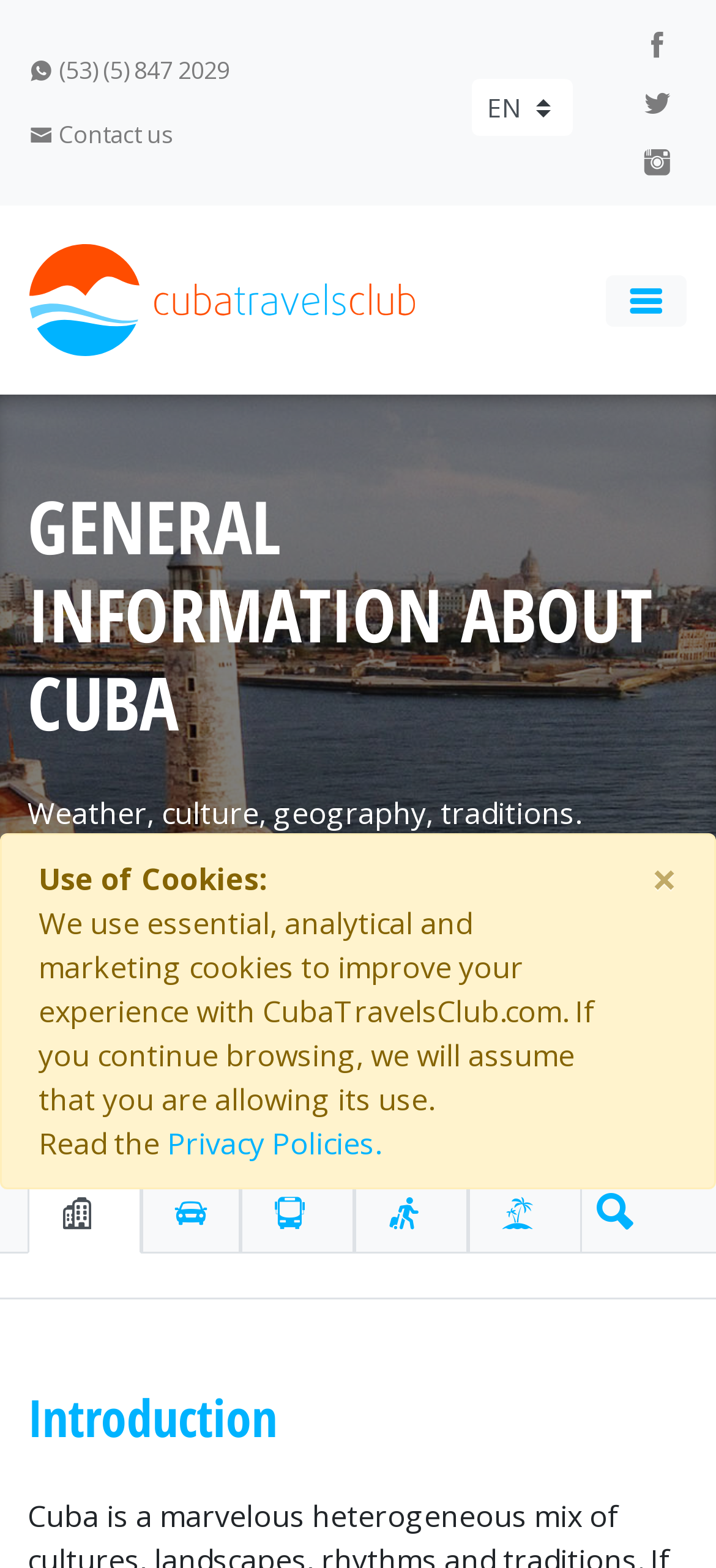Create an elaborate caption for the webpage.

The webpage is about Cuba as a tourist destination, providing general information about the island. At the top left, there is a navigation menu with a toggle button, and next to it, there are several links, including "Contact us" and a few social media icons. On the top right, there is a combobox and a few more links.

Below the navigation menu, there is a heading "GENERAL INFORMATION ABOUT CUBA" followed by a paragraph of text that explains the importance of getting information about your destination when planning a trip. 

To the right of the heading, there is an image of "CubaTravelsClub" with a link to the same. Below the image, there is a breadcrumb navigation menu with a link to "Home" and a static text "General information about Cuba".

Further down, there is a horizontal tab list with five tabs, including "Introduction", which is currently selected. Next to the tab list, there is a button to collapse the search.

At the very bottom of the page, there is an alert box with a message about the use of cookies on the website, including a link to "Privacy Policies" and a button to close the alert.

Overall, the webpage appears to be a portal for travelers to Cuba, providing general information and resources for planning a trip to the island.